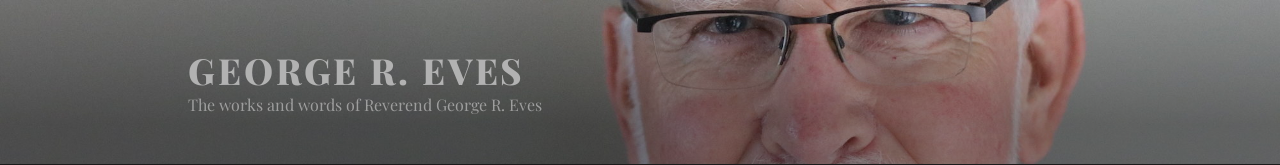Write a descriptive caption for the image, covering all notable aspects.

This image features a close-up of Reverend George R. Eves, showcasing his thoughtful expression as he gazes directly at the viewer. The prominent text "GEORGE R. EVES" is displayed boldly above him, accompanied by the subtitle "The works and words of Reverend George R. Eves," emphasizing his contributions and ministry. The background is subtle, creating a serene atmosphere that highlights his significance and dedication to his role in the Anglican Church.